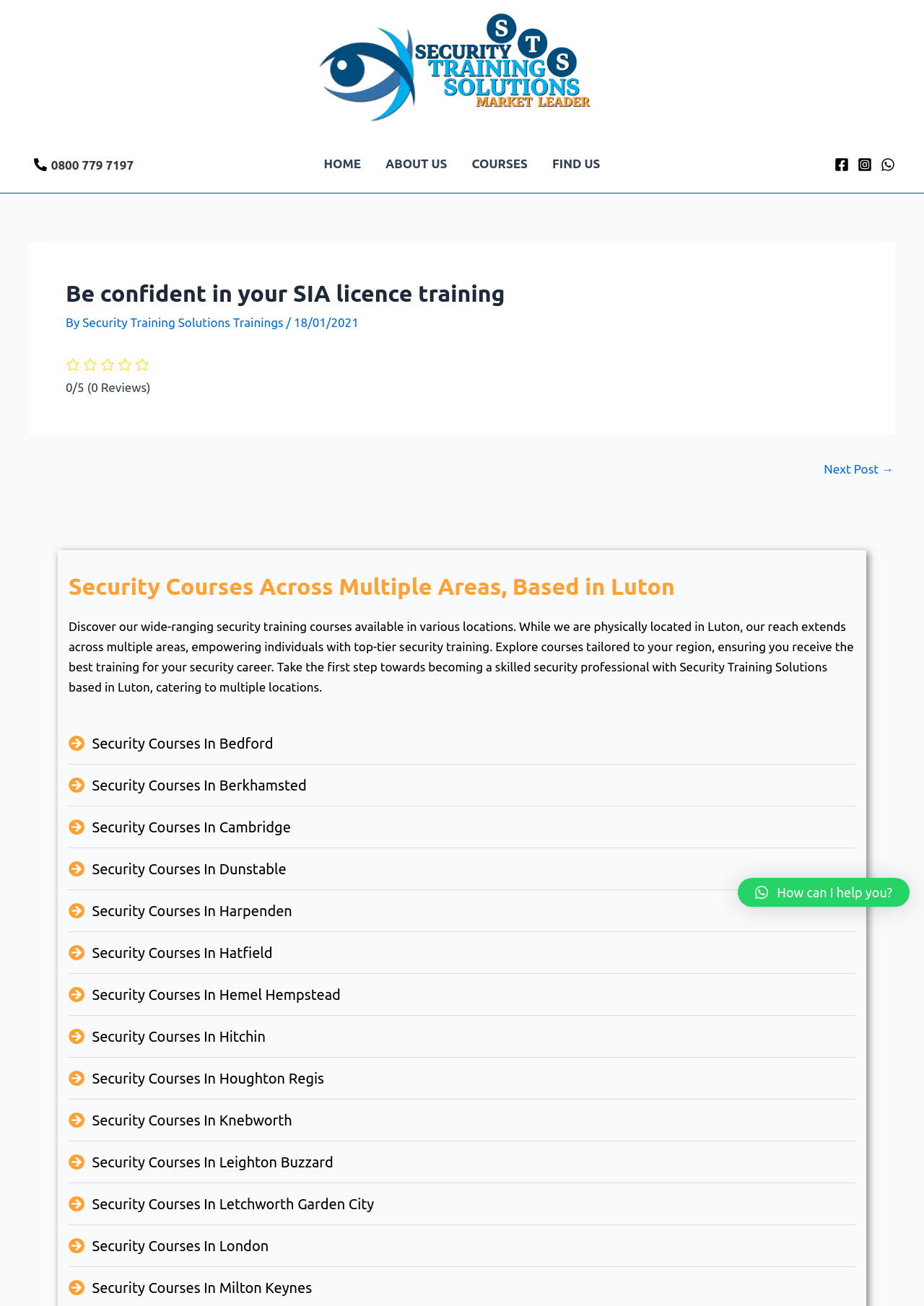For the given element description 0800 779 7197, determine the bounding box coordinates of the UI element. The coordinates should follow the format (top-left x, top-left y, bottom-right x, bottom-right y) and be within the range of 0 to 1.

[0.031, 0.121, 0.15, 0.131]